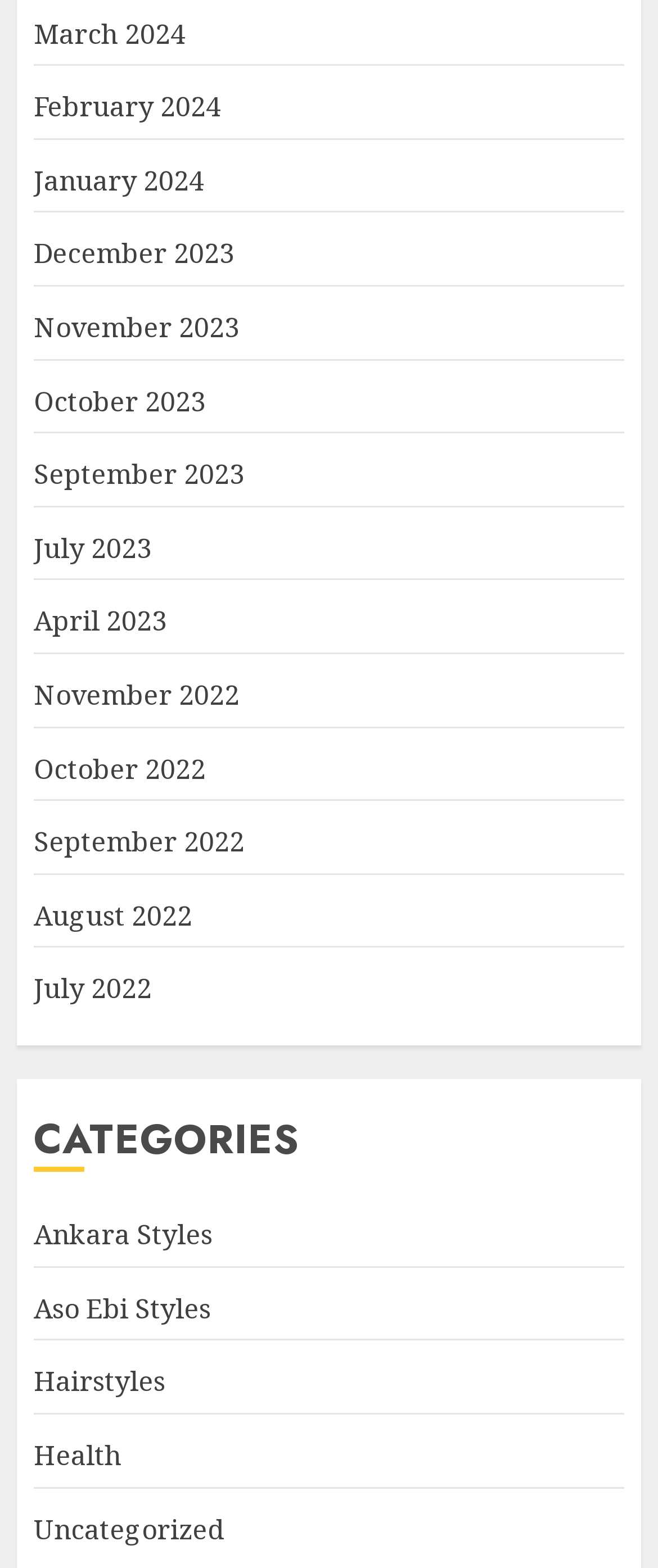Extract the bounding box of the UI element described as: "Health".

[0.051, 0.916, 0.185, 0.941]